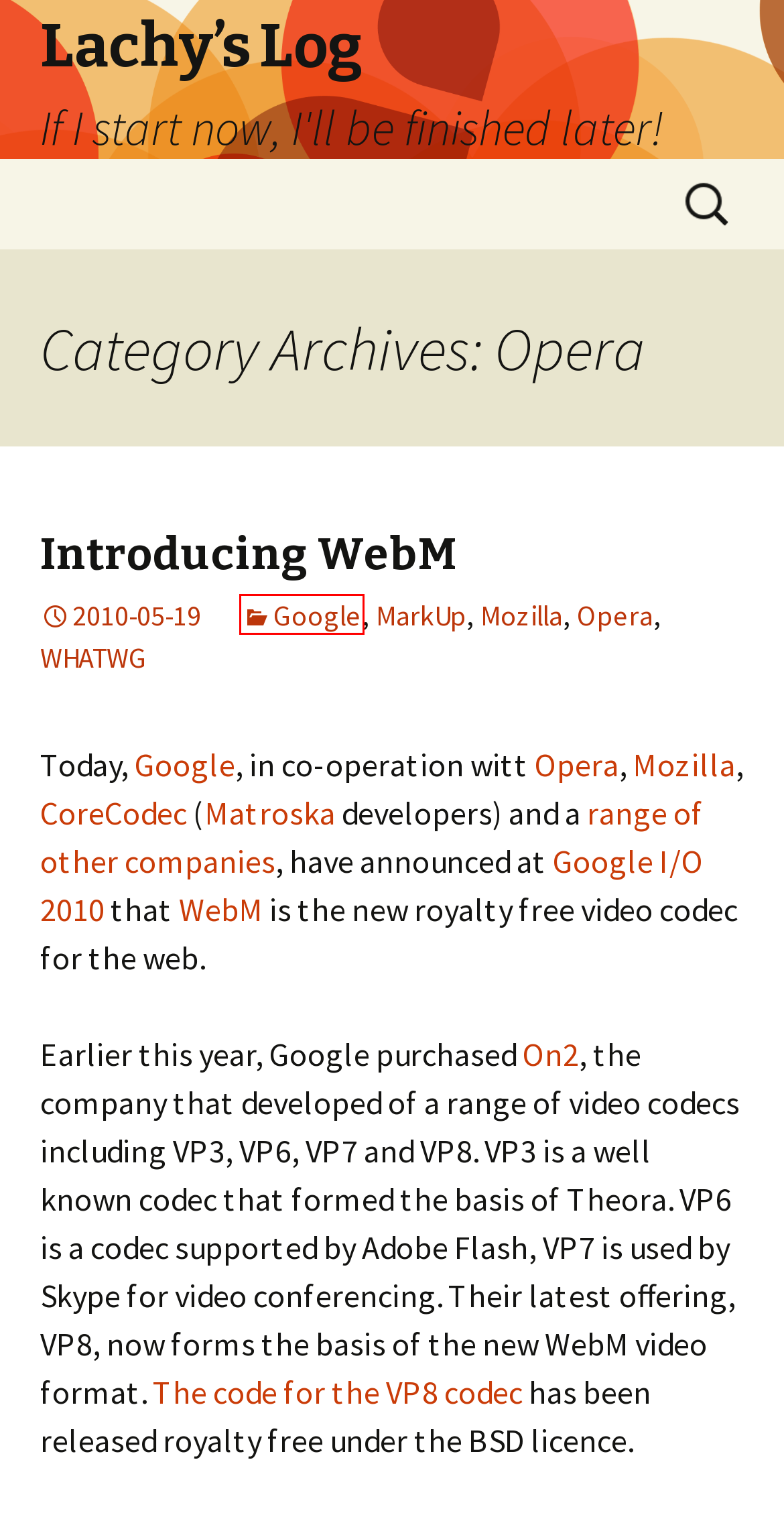Given a screenshot of a webpage with a red bounding box highlighting a UI element, choose the description that best corresponds to the new webpage after clicking the element within the red bounding box. Here are your options:
A. Opera Web Browser | Faster, Safer, Smarter | Opera
B. MarkUp | Lachy’s Log
C. Mozilla | Lachy’s Log
D. CoreCodec
E. Google | Lachy’s Log
F. Matroska Media Container Homepage
G. Lachy’s Log | If I start now, I'll be finished later!
H. Introducing WebM | Lachy’s Log

E